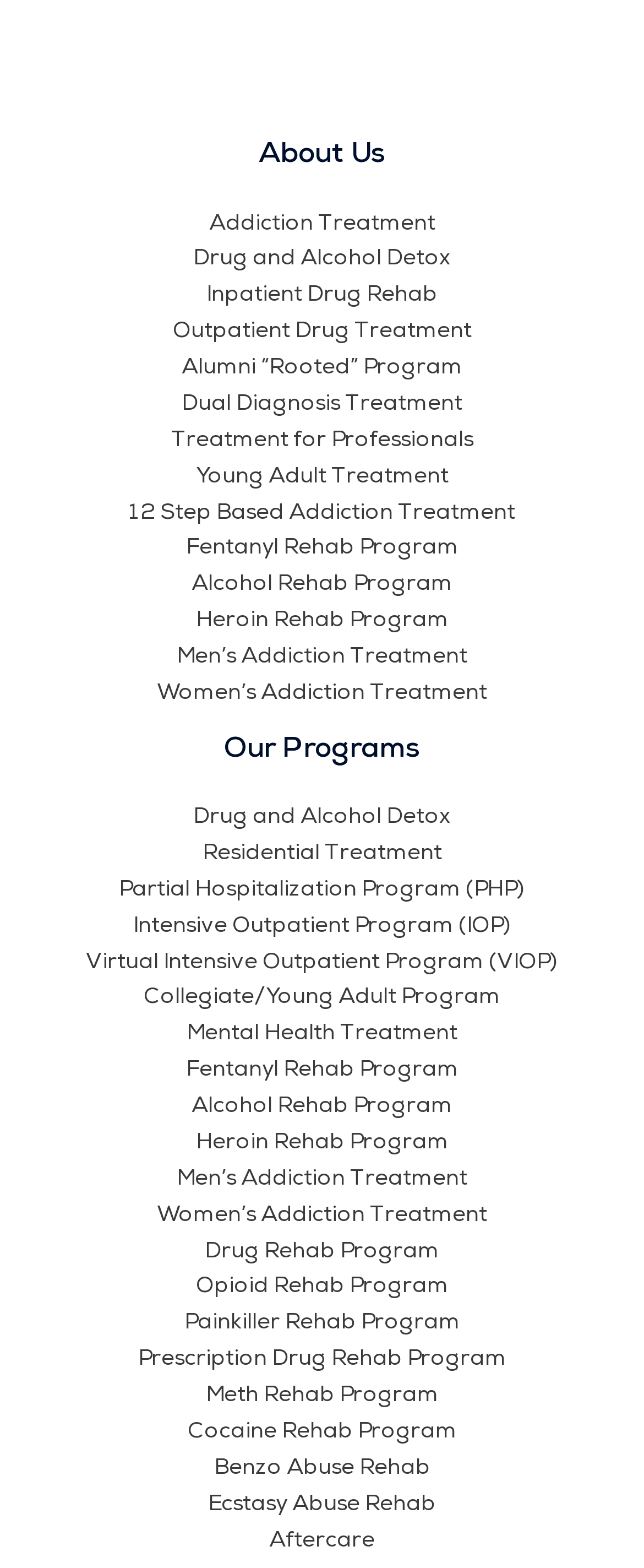Indicate the bounding box coordinates of the element that must be clicked to execute the instruction: "Click on 'Mental Health Treatment'". The coordinates should be given as four float numbers between 0 and 1, i.e., [left, top, right, bottom].

[0.29, 0.651, 0.71, 0.667]